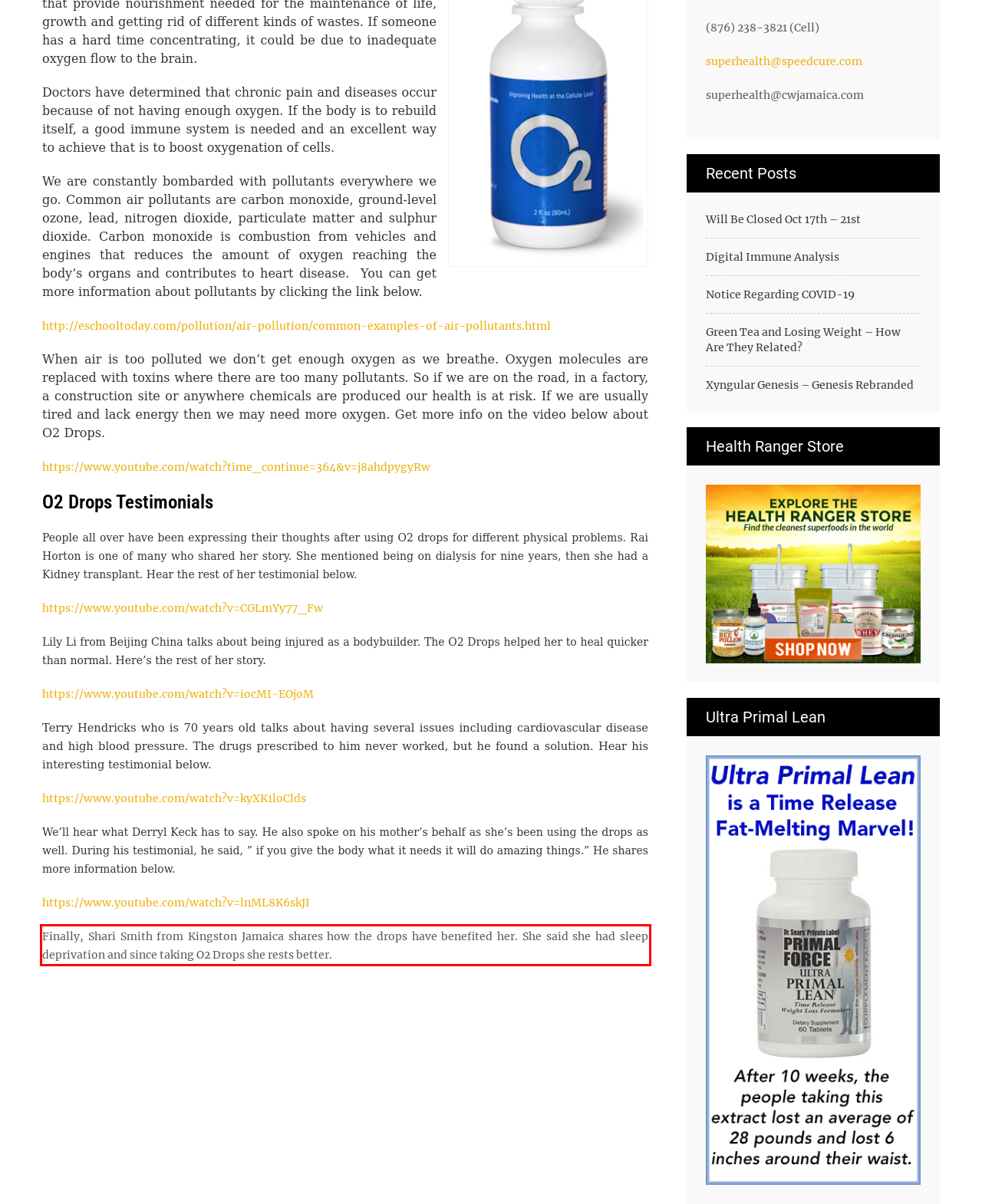Please recognize and transcribe the text located inside the red bounding box in the webpage image.

Finally, Shari Smith from Kingston Jamaica shares how the drops have benefited her. She said she had sleep deprivation and since taking O2 Drops she rests better.